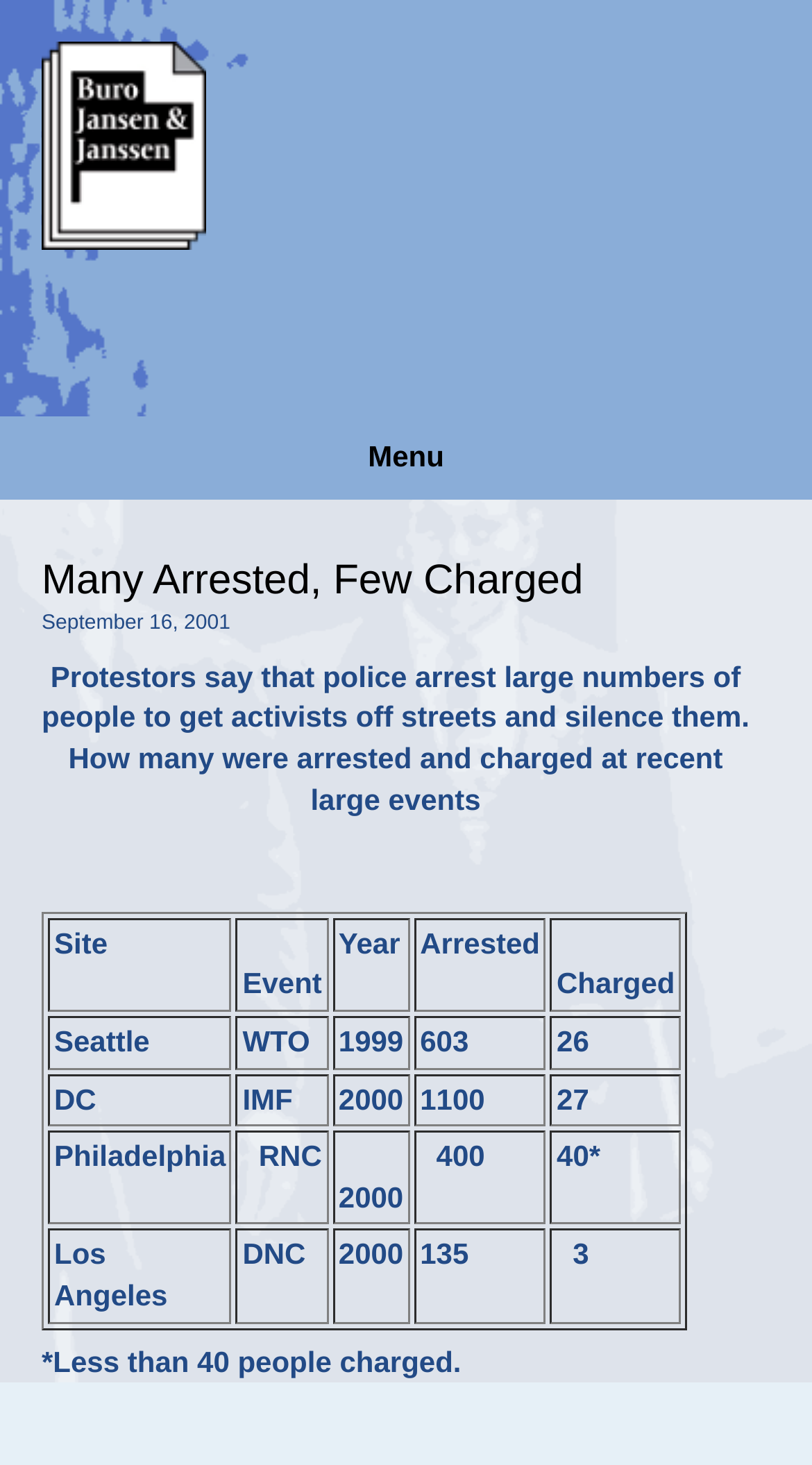Refer to the element description Many Arrested, Few Charged and identify the corresponding bounding box in the screenshot. Format the coordinates as (top-left x, top-left y, bottom-right x, bottom-right y) with values in the range of 0 to 1.

[0.051, 0.38, 0.718, 0.412]